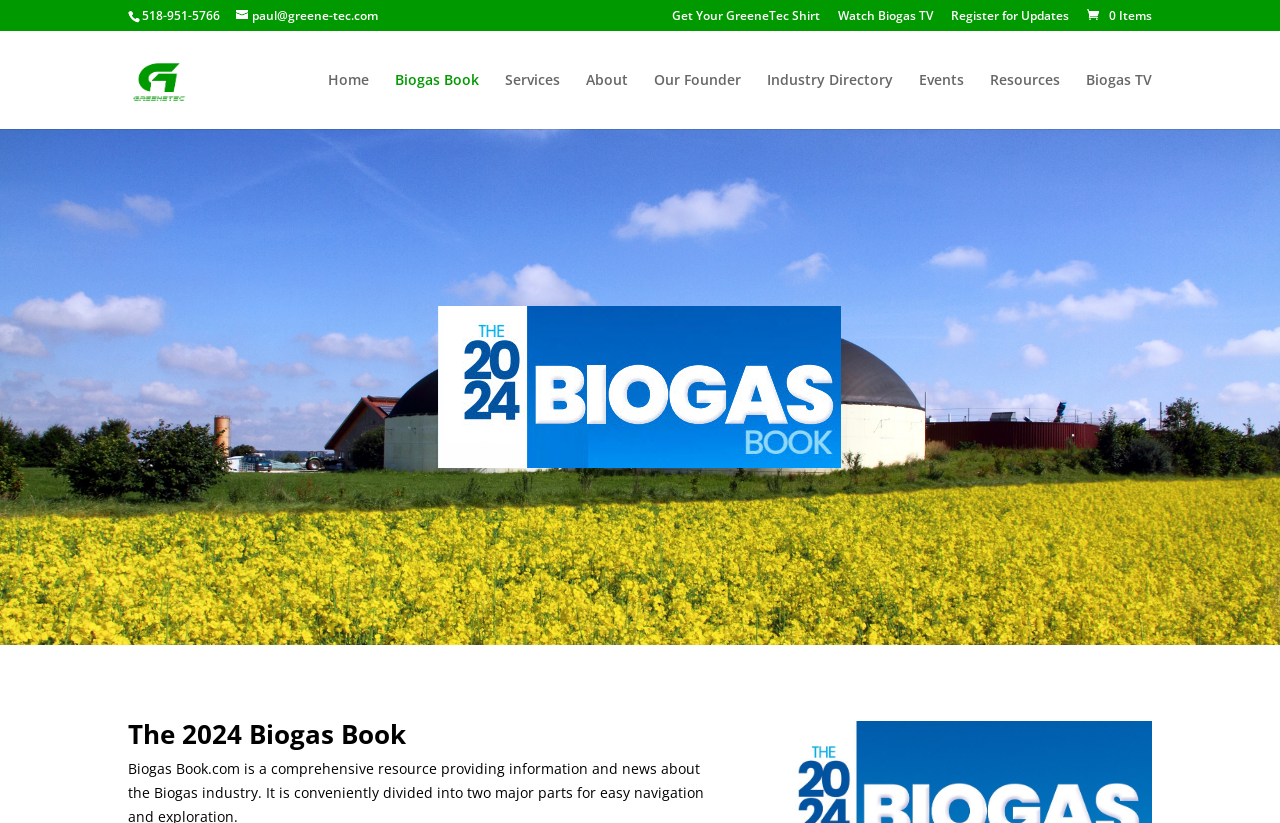Determine the bounding box coordinates of the target area to click to execute the following instruction: "Add Quinn the Koala to cart."

None